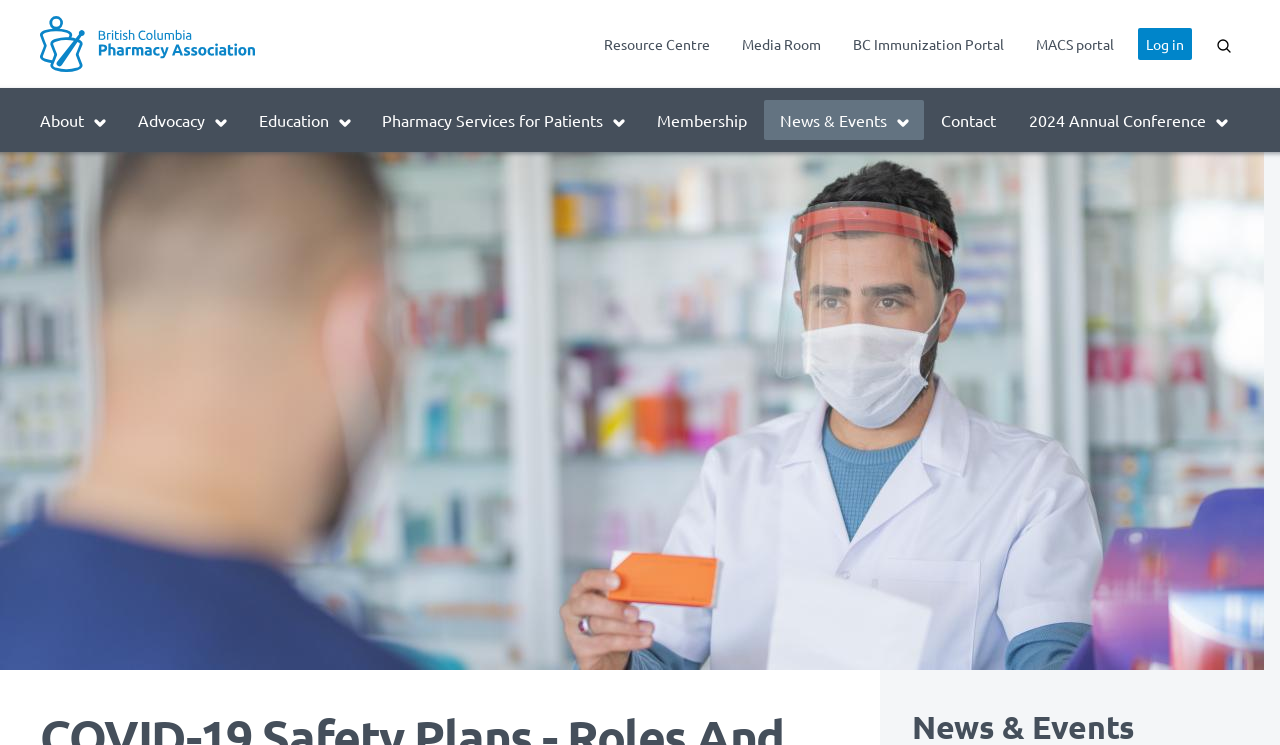Provide a thorough description of the webpage you see.

The webpage is about COVID-19 Safety Plans and Roles and Responsibilities in the Pharmacy, as indicated by the title. At the top-left corner, there is a "Skip to main navigation" link. Below it, a main navigation menu block is located, which contains several links, including "About", "Advocacy", "Education", "Pharmacy Services for Patients", "Membership", "News & Events", "Contact", and "2024 Annual Conference". Each of these links has a corresponding image beside it.

To the right of the main navigation menu, there is a secondary navigation menu block, which contains links to "Resource Centre", "Media Room", "BC Immunization Portal", and "MACS portal". Next to this menu, a "User account menu" is located, with a "Log in" link. A search button with an image is positioned at the top-right corner.

On the top-left side, a "Home" link is situated, accompanied by an image. The main content of the webpage is dominated by a large image of a pharmacist with a patient, which occupies most of the page.